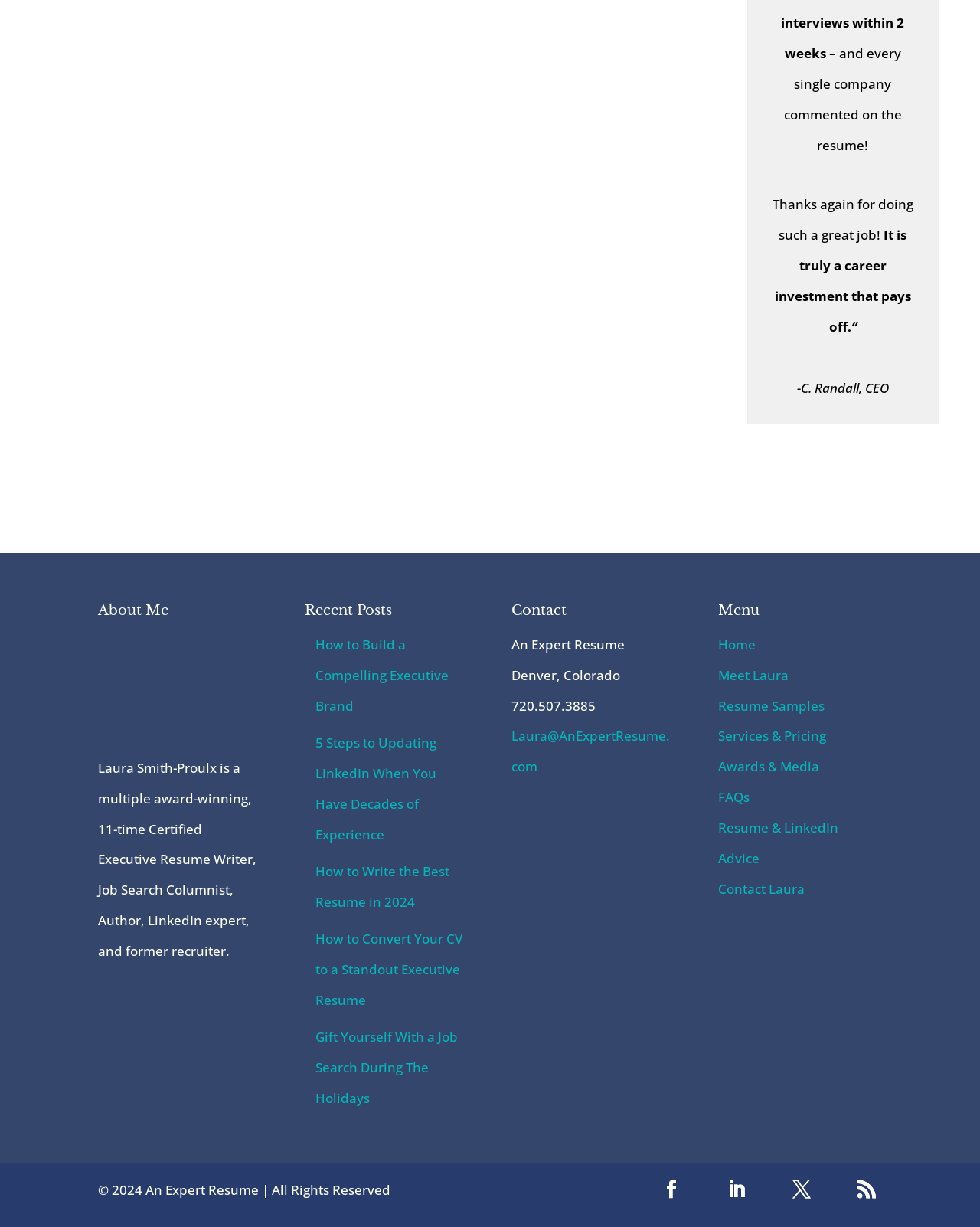How many menu items are listed?
Look at the image and respond with a one-word or short phrase answer.

8